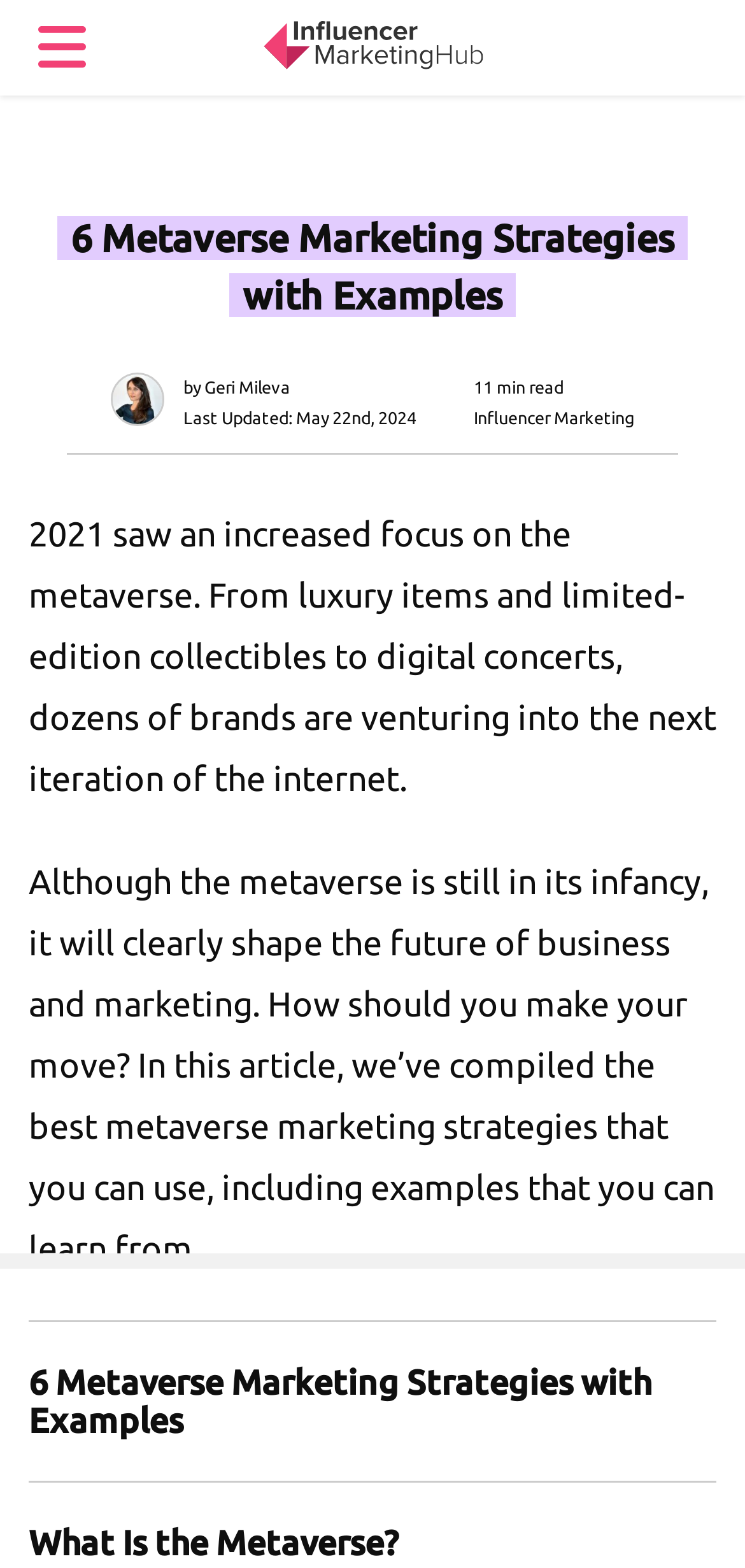When was the article last updated?
Based on the image content, provide your answer in one word or a short phrase.

May 22nd, 2024